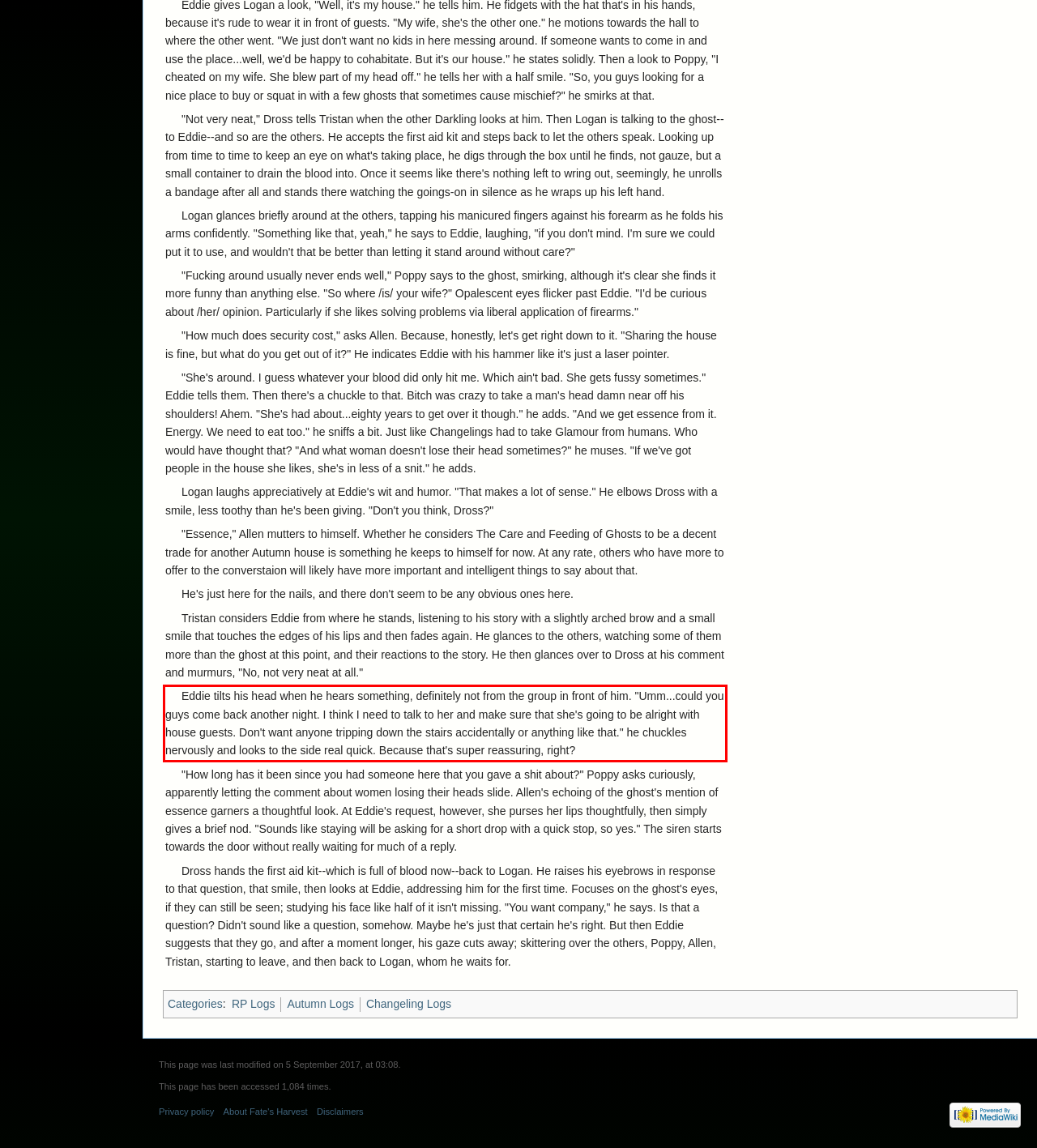You are provided with a screenshot of a webpage containing a red bounding box. Please extract the text enclosed by this red bounding box.

Eddie tilts his head when he hears something, definitely not from the group in front of him. "Umm...could you guys come back another night. I think I need to talk to her and make sure that she's going to be alright with house guests. Don't want anyone tripping down the stairs accidentally or anything like that." he chuckles nervously and looks to the side real quick. Because that's super reassuring, right?